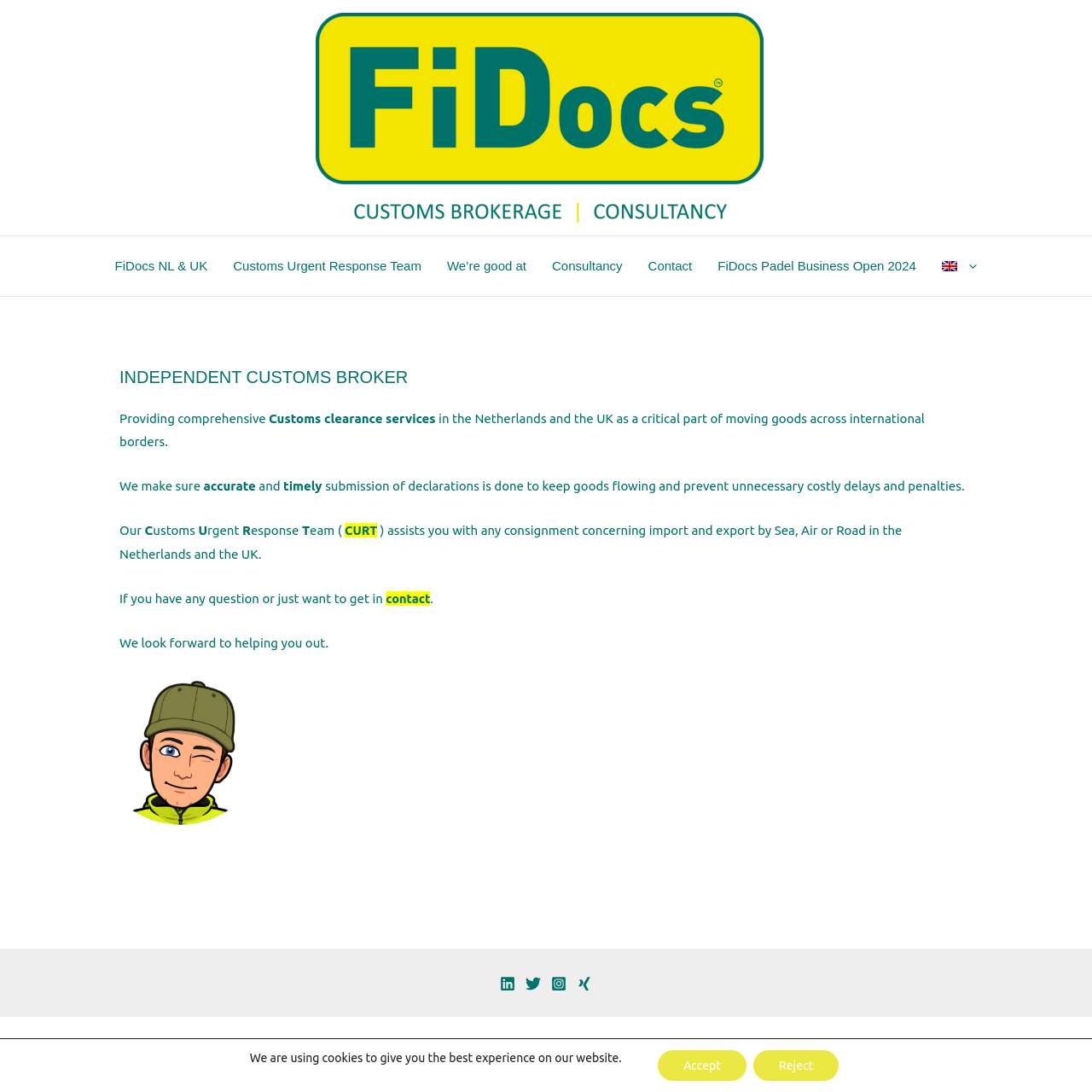Indicate the bounding box coordinates of the element that must be clicked to execute the instruction: "Click on the 'CURT' link". The coordinates should be given as four float numbers between 0 and 1, i.e., [left, top, right, bottom].

[0.316, 0.479, 0.345, 0.492]